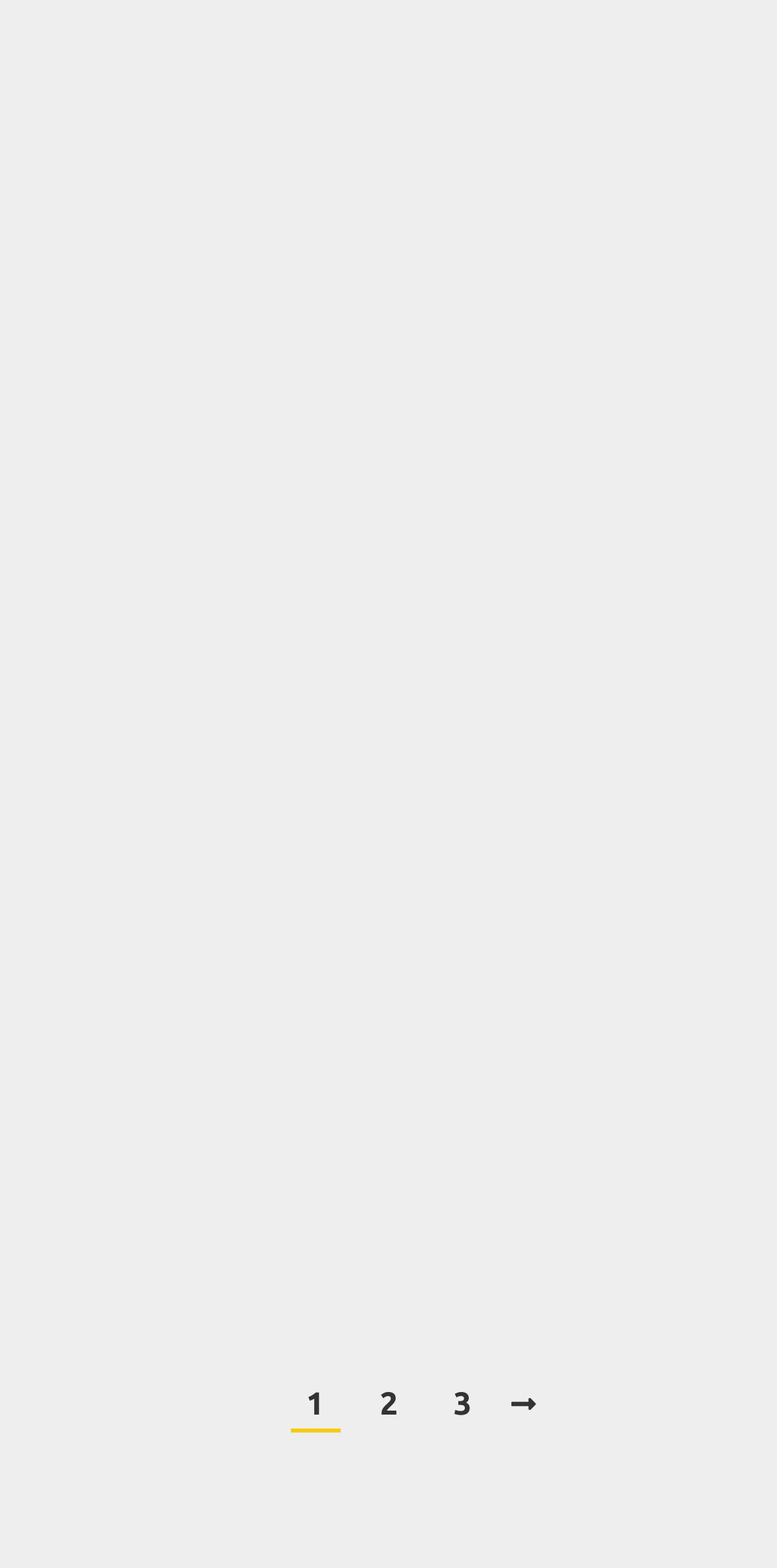Reply to the question below using a single word or brief phrase:
What is the date of the second article?

December 31, 2019